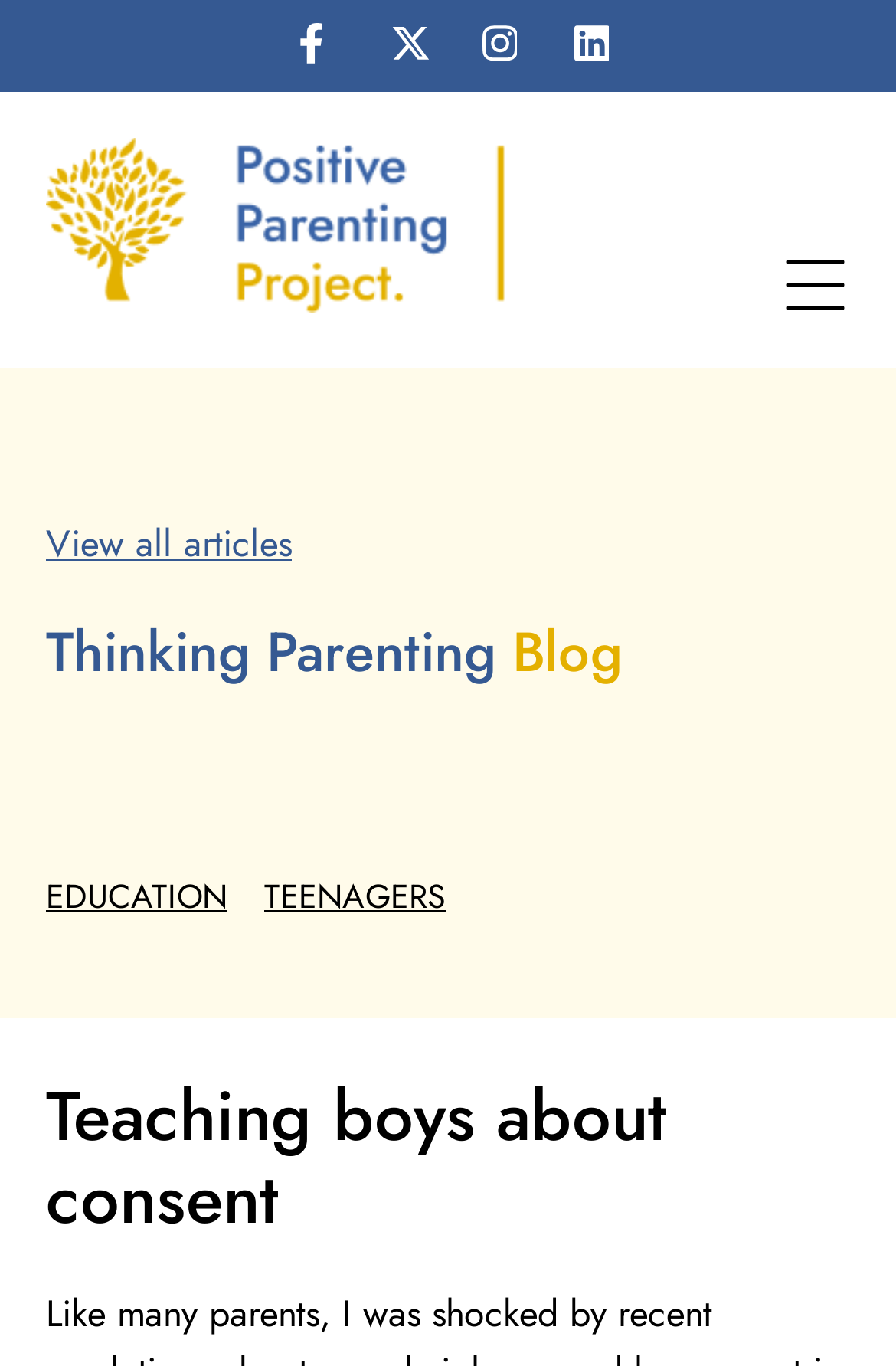Provide your answer to the question using just one word or phrase: How many categories are there in the menu?

2